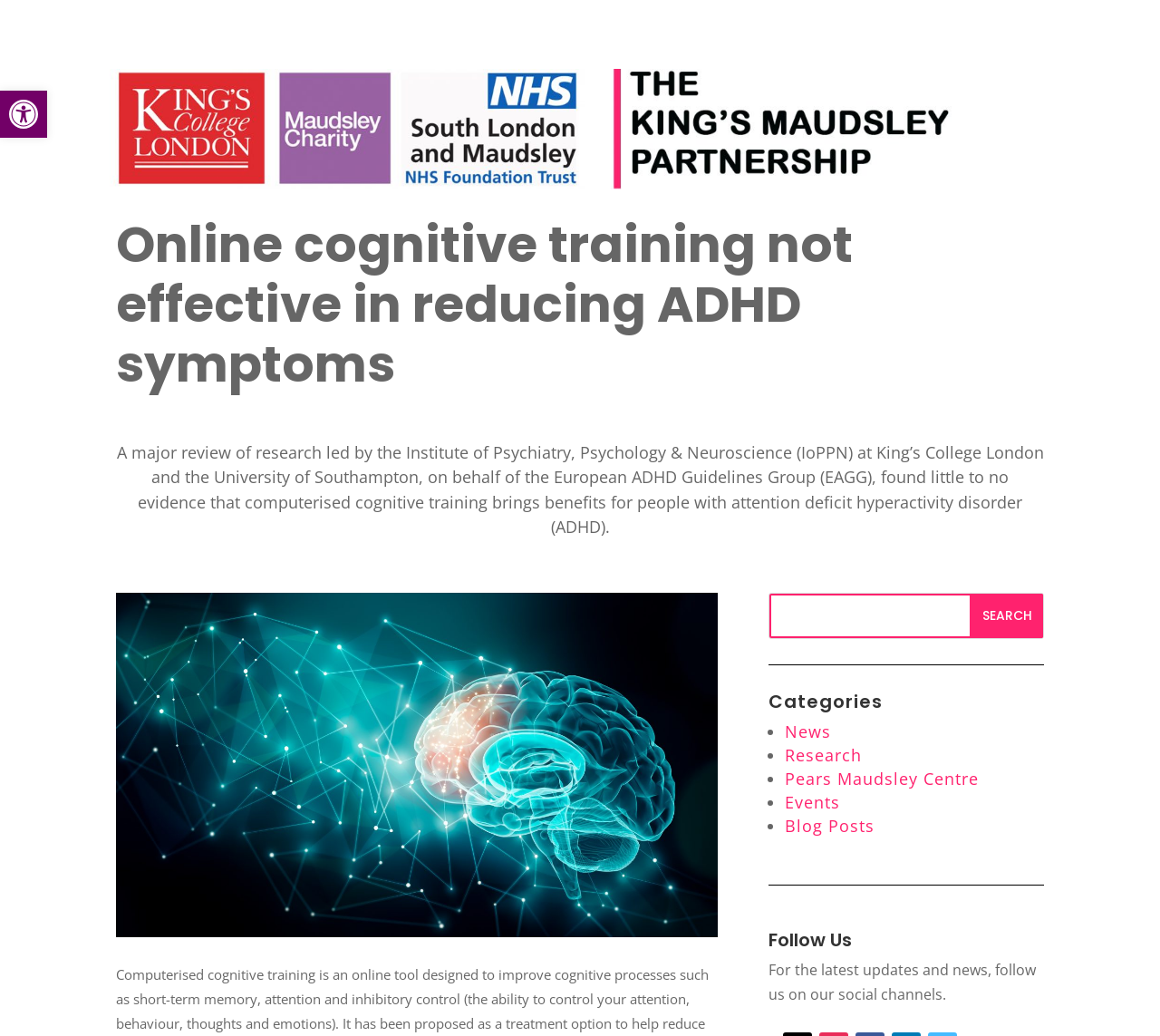Respond to the question with just a single word or phrase: 
What is the purpose of the search bar?

To search